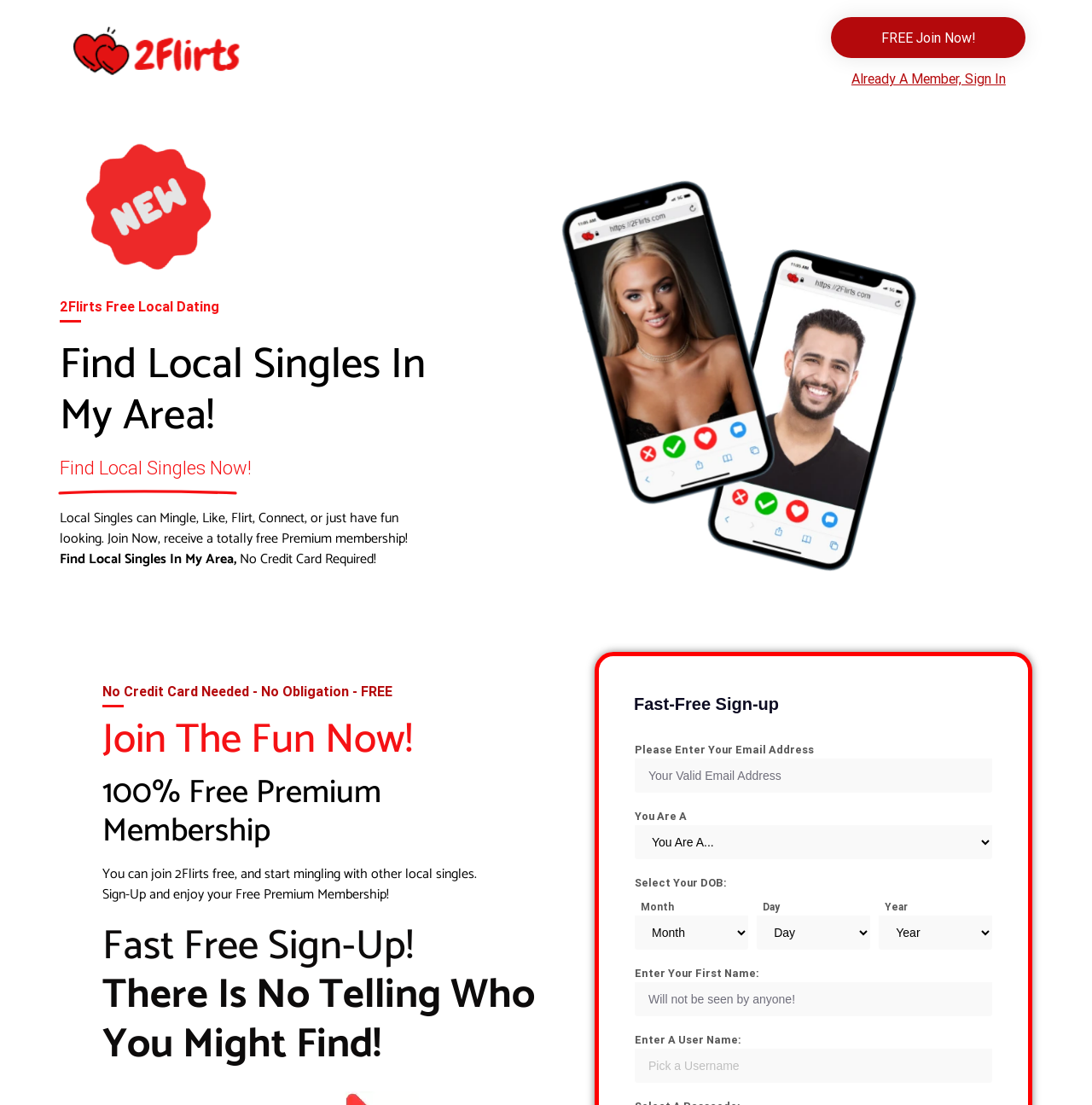Refer to the screenshot and give an in-depth answer to this question: What is the purpose of the website?

The website is designed to connect local singles, allowing them to mingle, like, flirt, and have fun. This is evident from the headings and static text elements on the webpage, such as 'Find Local Singles In My Area!' and 'Local Singles can Mingle, Like, Flirt, Connect, or just have fun looking'.